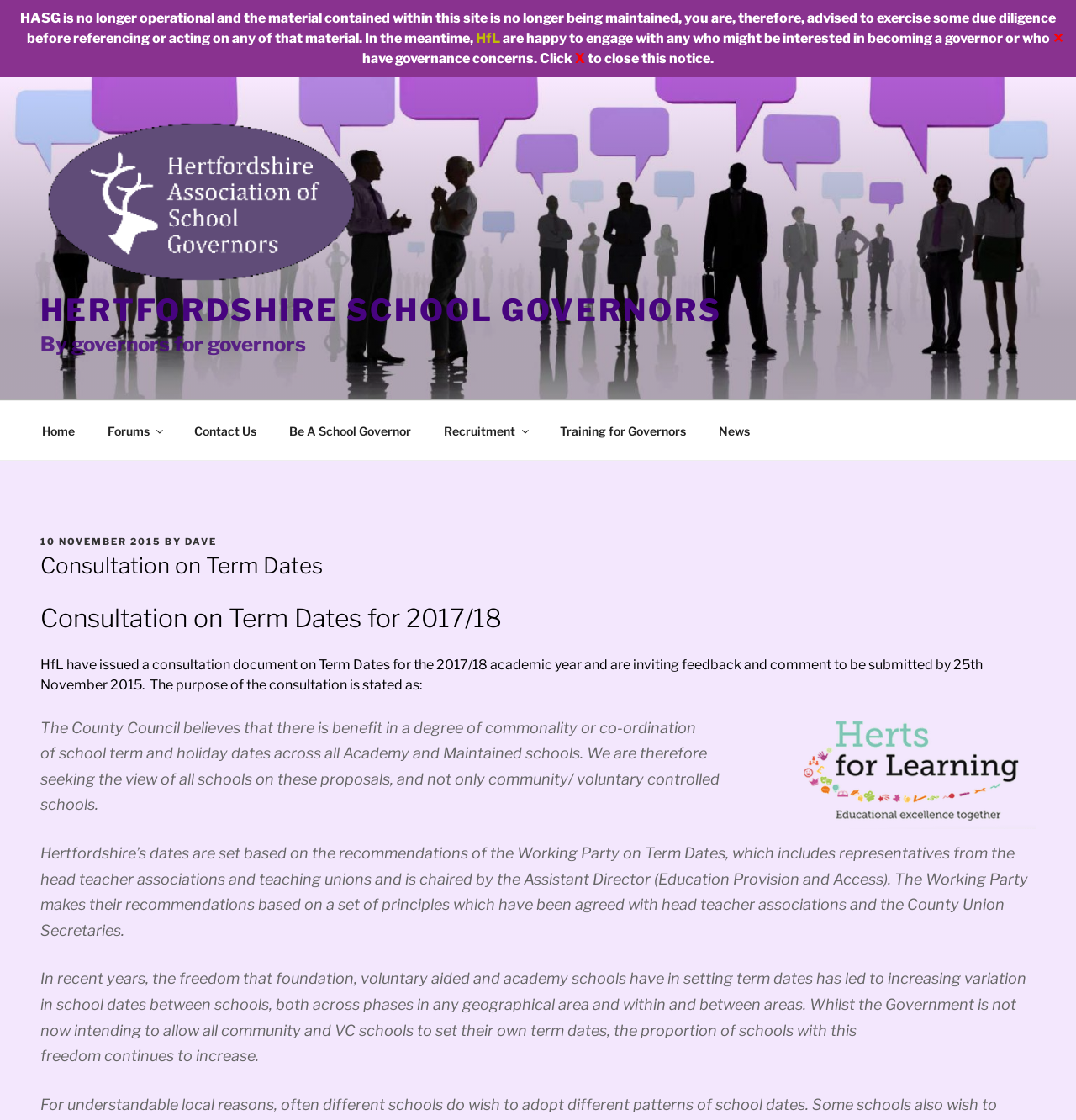Pinpoint the bounding box coordinates of the element that must be clicked to accomplish the following instruction: "Go to the 'Contact Us' page". The coordinates should be in the format of four float numbers between 0 and 1, i.e., [left, top, right, bottom].

[0.166, 0.366, 0.252, 0.403]